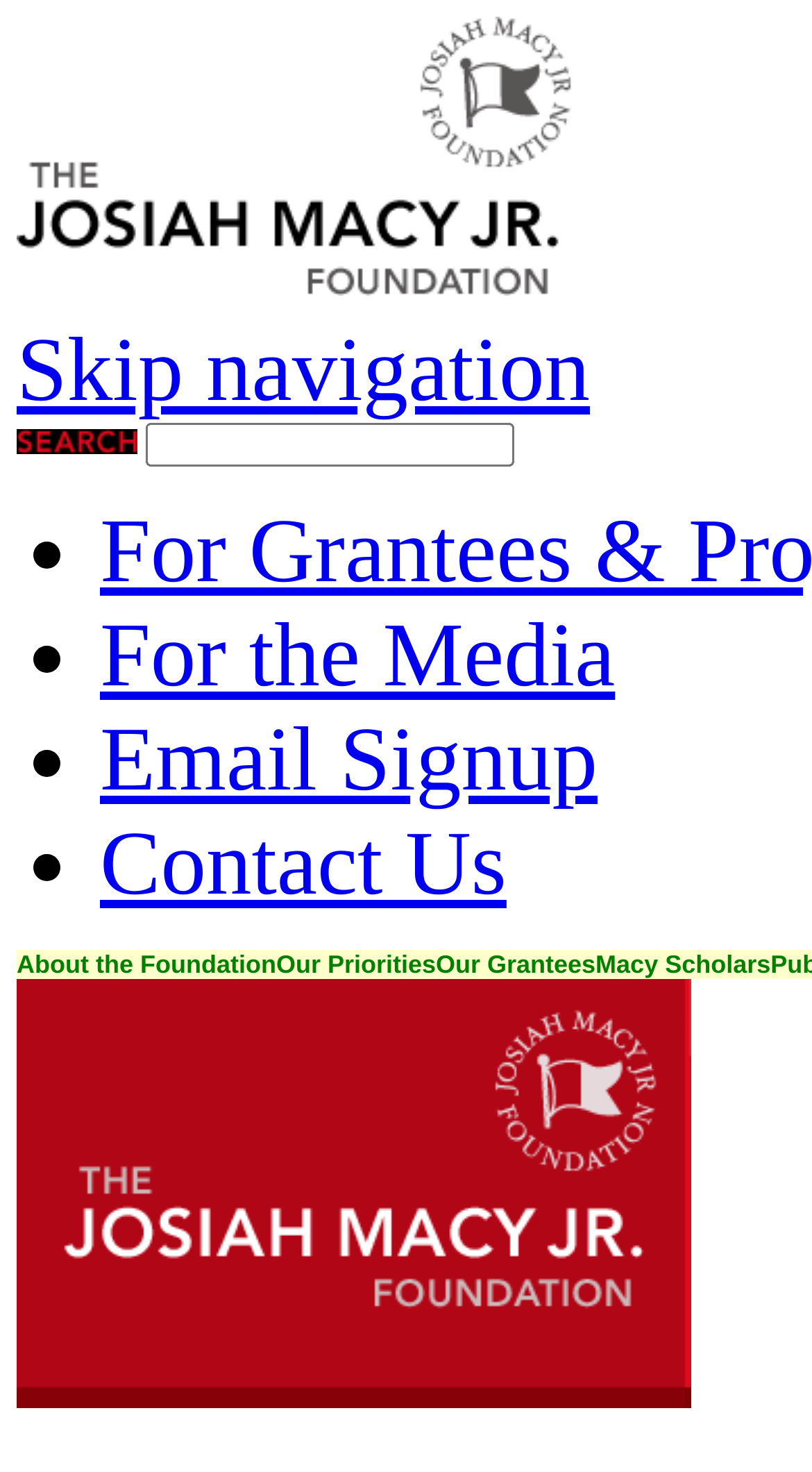How many list markers are in the navigation menu?
From the image, respond using a single word or phrase.

4